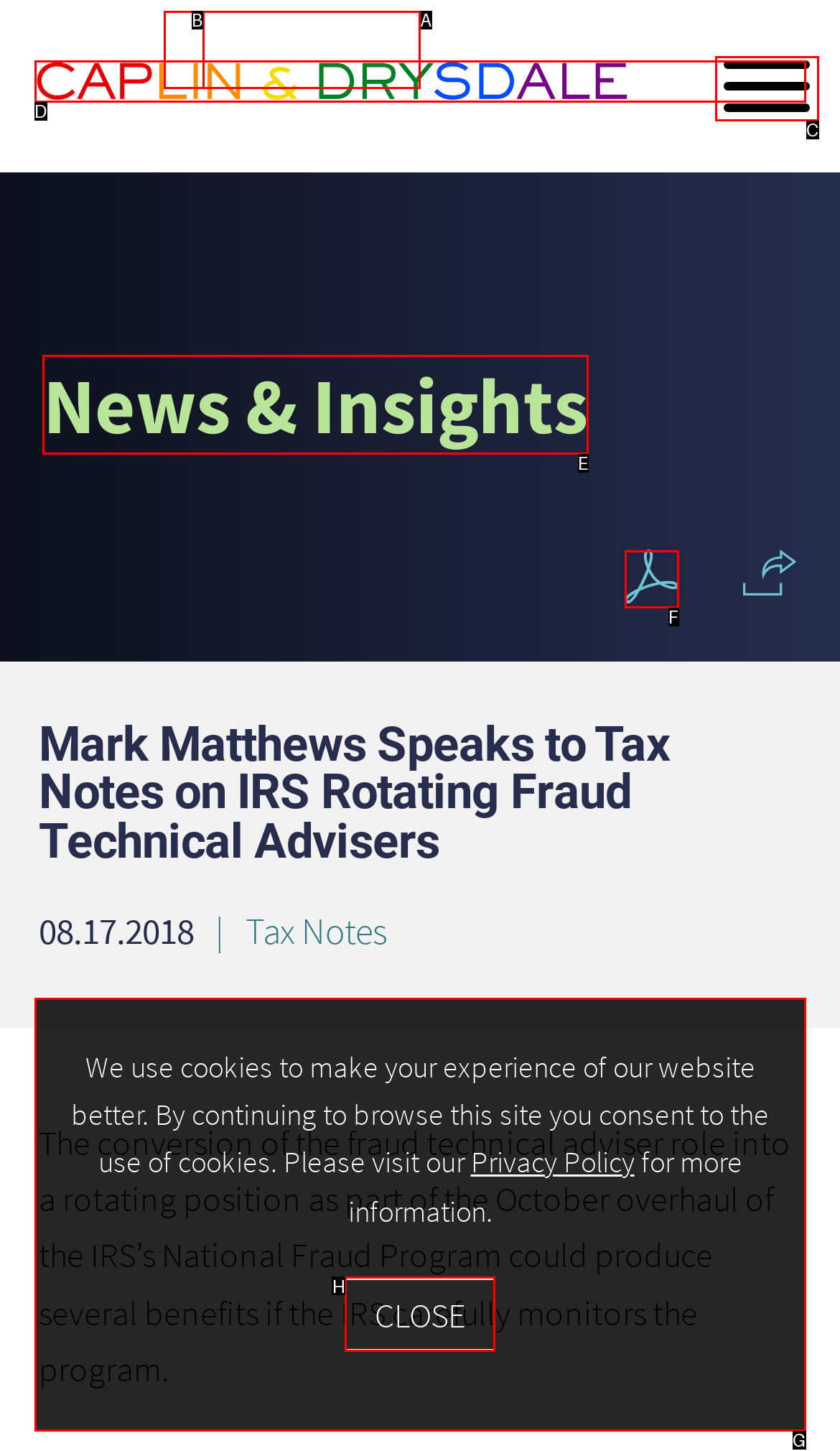Identify the correct UI element to click on to achieve the task: View the News & Insights. Provide the letter of the appropriate element directly from the available choices.

E